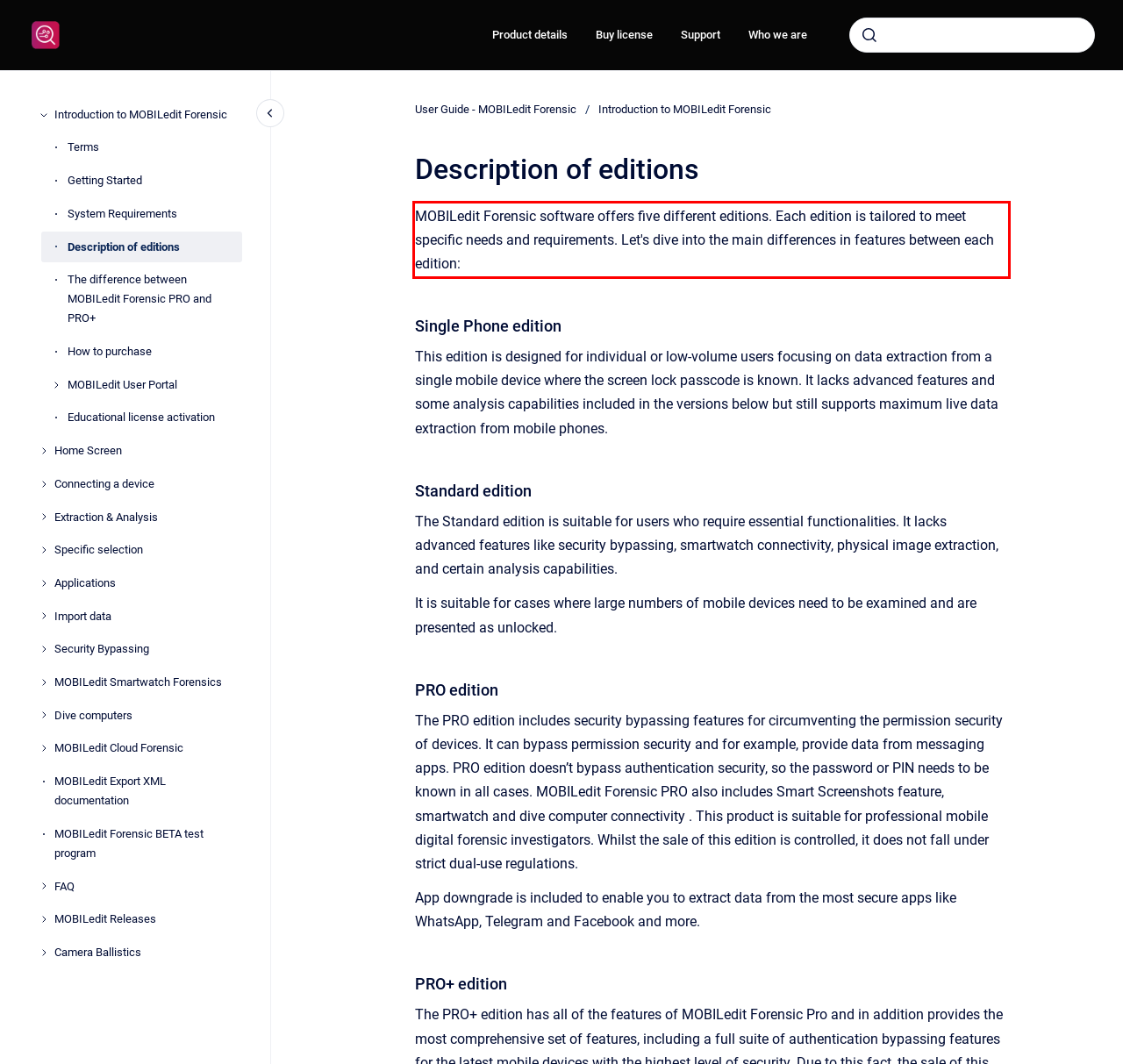In the given screenshot, locate the red bounding box and extract the text content from within it.

MOBILedit Forensic software offers five different editions. Each edition is tailored to meet specific needs and requirements. Let's dive into the main differences in features between each edition: